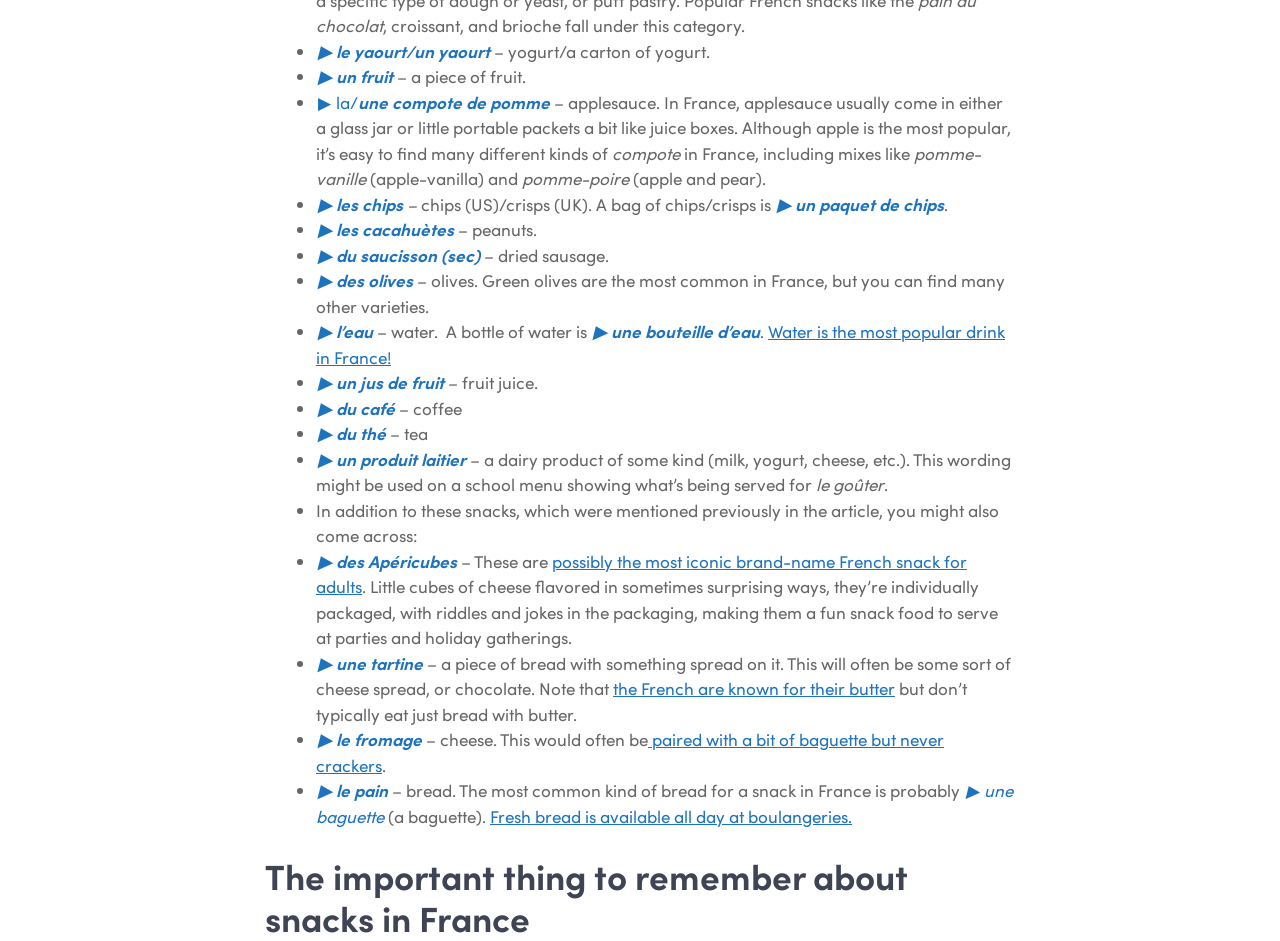Show the bounding box coordinates for the element that needs to be clicked to execute the following instruction: "Follow the link 'un fruit'". Provide the coordinates in the form of four float numbers between 0 and 1, i.e., [left, top, right, bottom].

[0.247, 0.068, 0.307, 0.094]